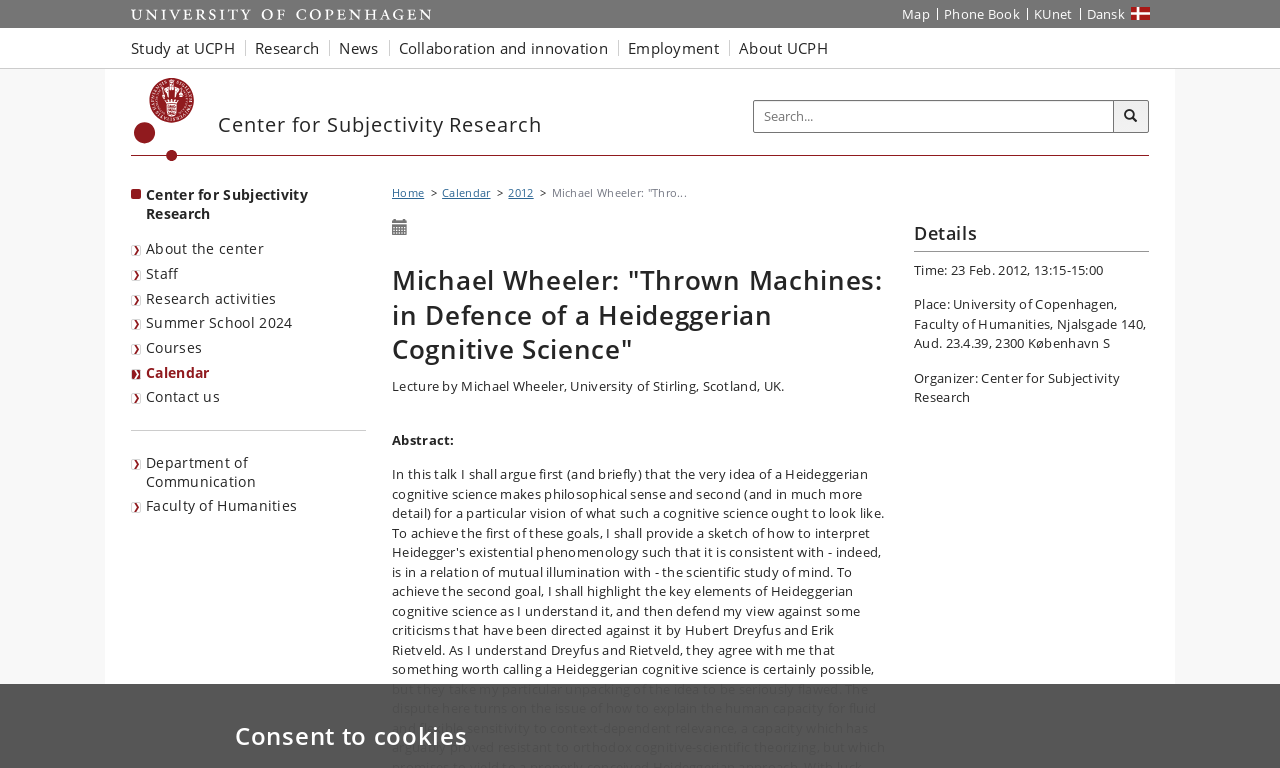Determine the heading of the webpage and extract its text content.

Michael Wheeler: "Thrown Machines: in Defence of a Heideggerian Cognitive Science"